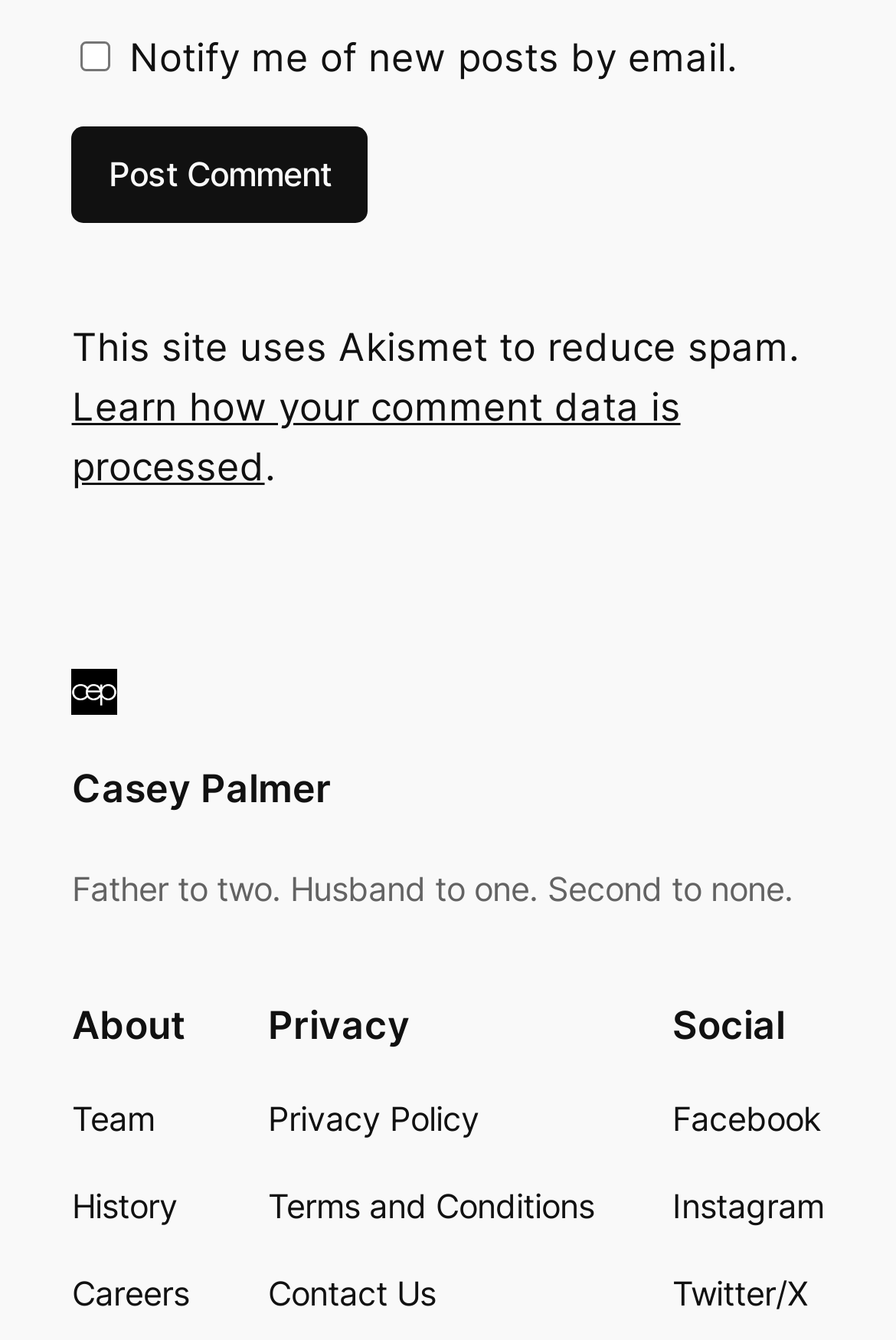What is the tagline of the author?
Deliver a detailed and extensive answer to the question.

The tagline of the author can be found in the 'About' section, where it is written as 'Father to two. Husband to one. Second to none.'